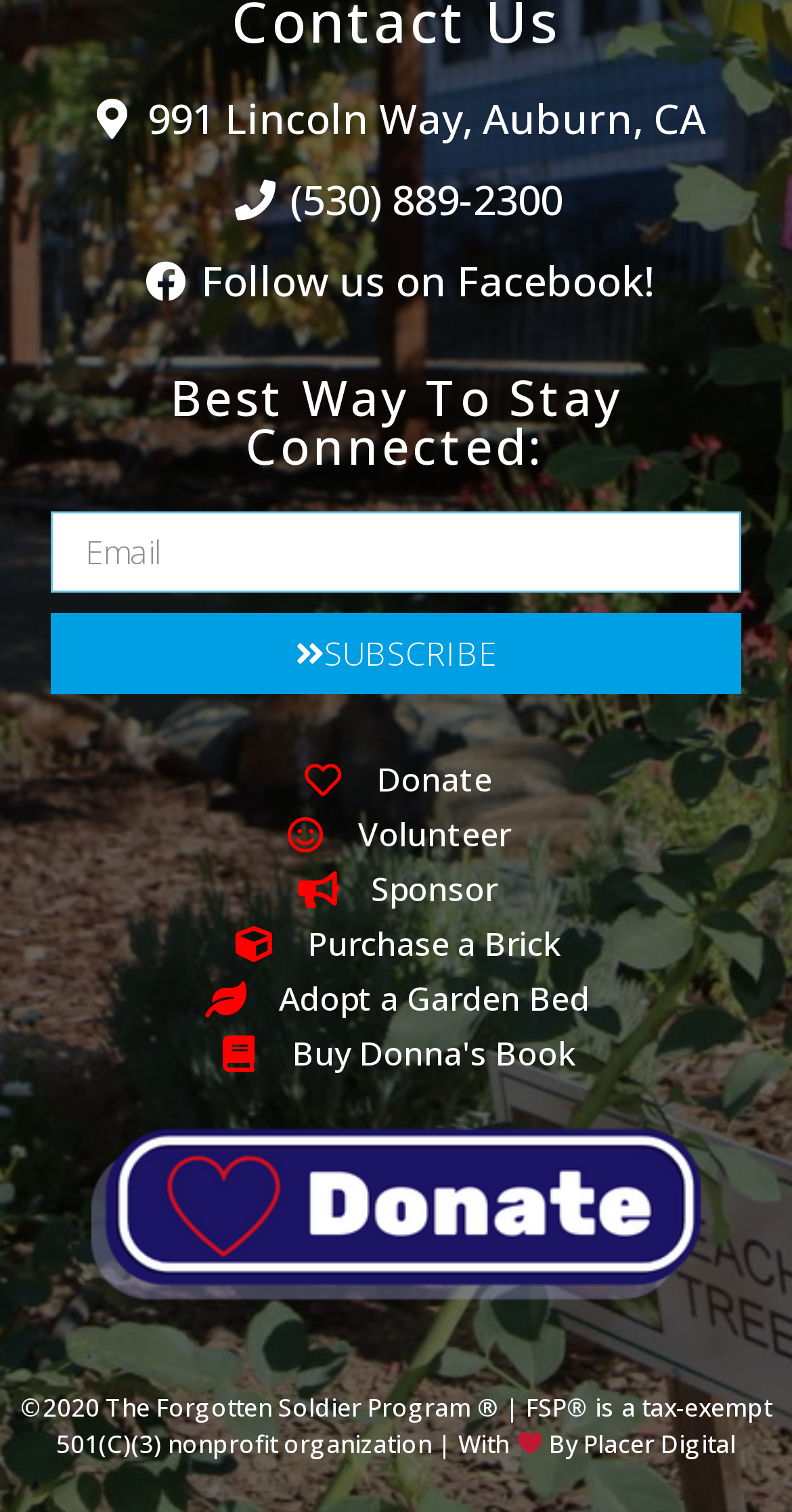Kindly determine the bounding box coordinates of the area that needs to be clicked to fulfill this instruction: "Follow on Facebook".

[0.064, 0.166, 0.936, 0.206]